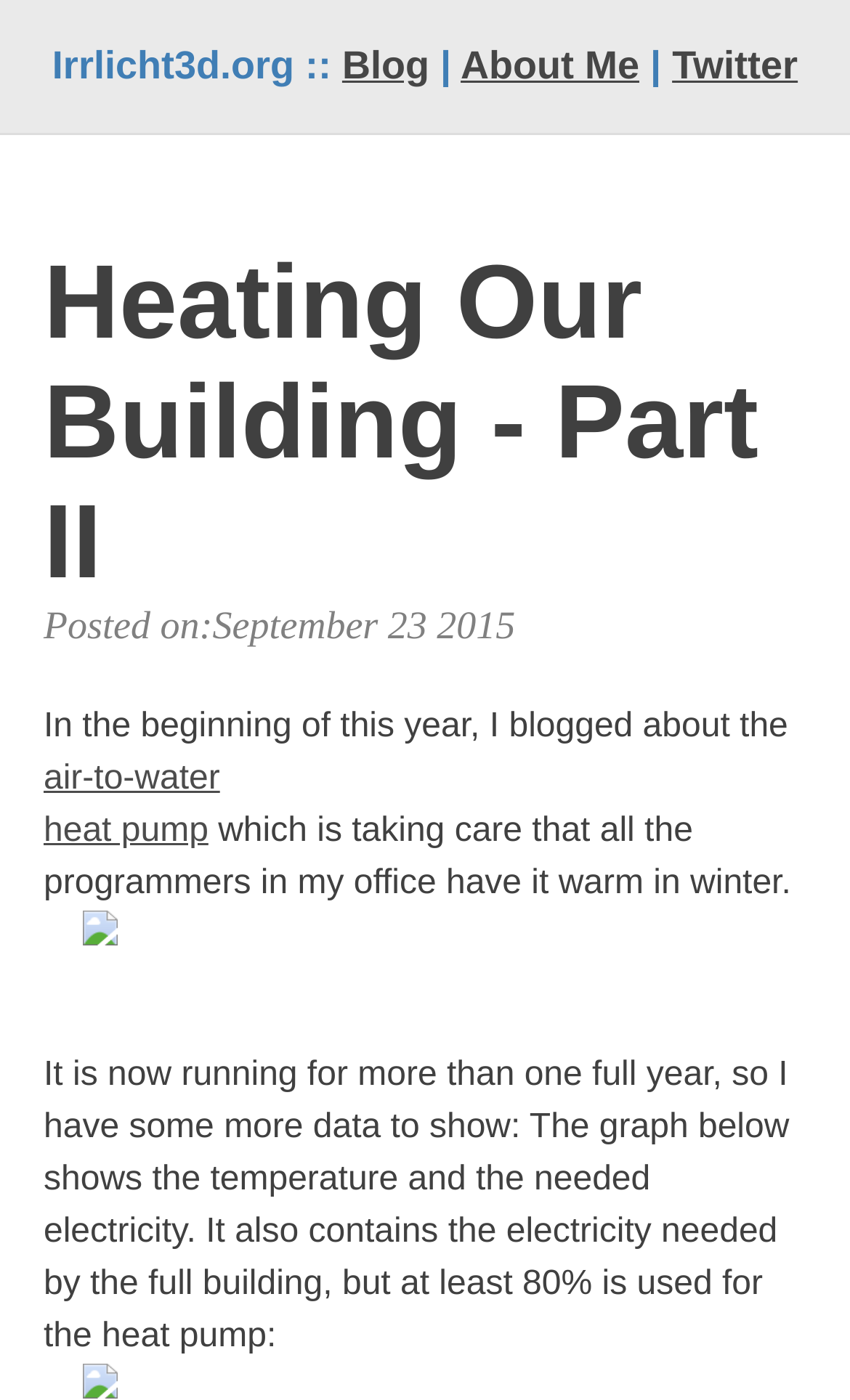Please use the details from the image to answer the following question comprehensively:
What is the date of this blog post?

The date of the blog post is mentioned in the text 'Posted on: September 23, 2015', which is located below the main heading of the webpage.